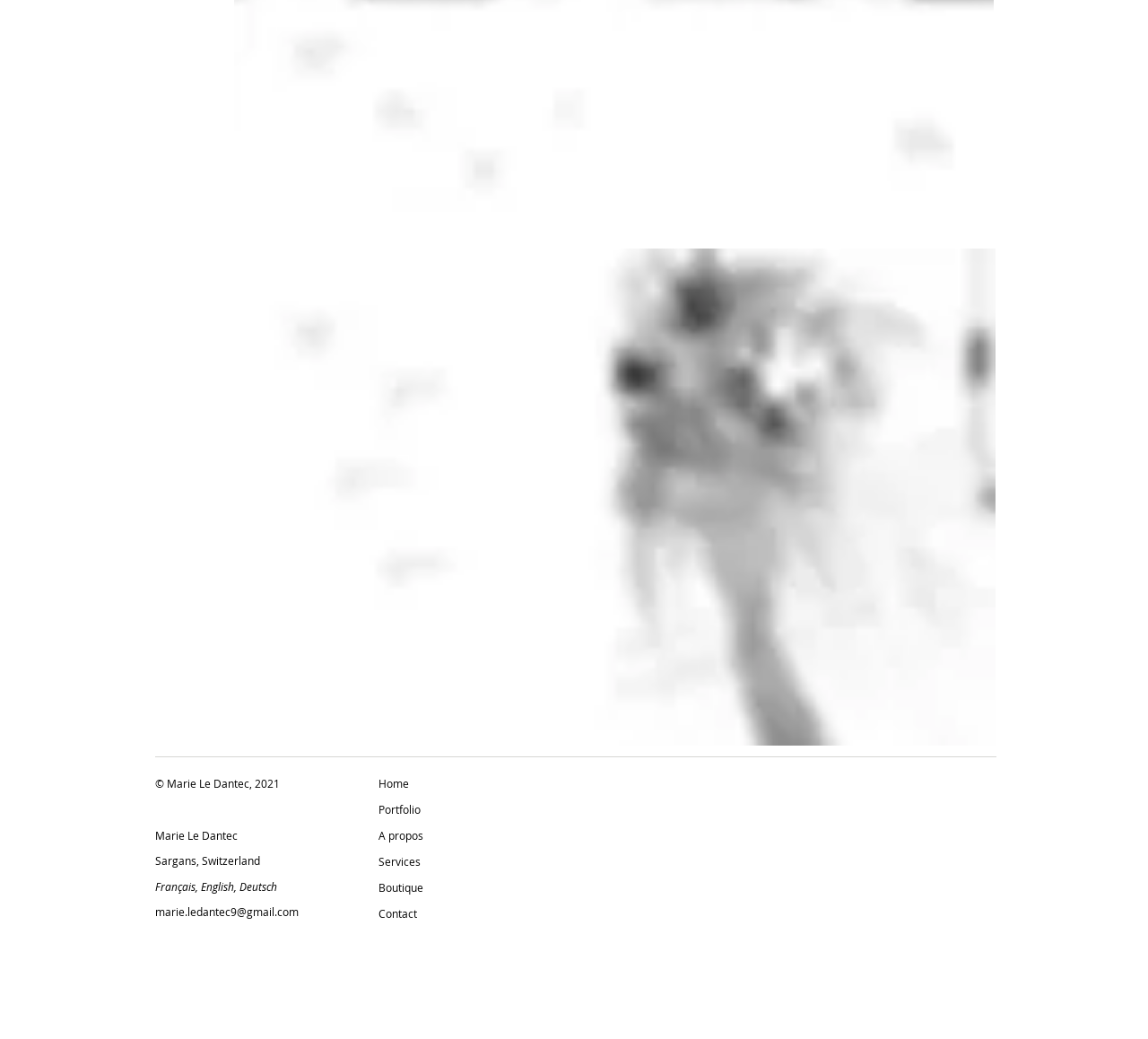Carefully examine the image and provide an in-depth answer to the question: What is the location mentioned on the website?

The location is mentioned at the bottom of the page, below the copyright text, and reads 'Sargans, Switzerland'.